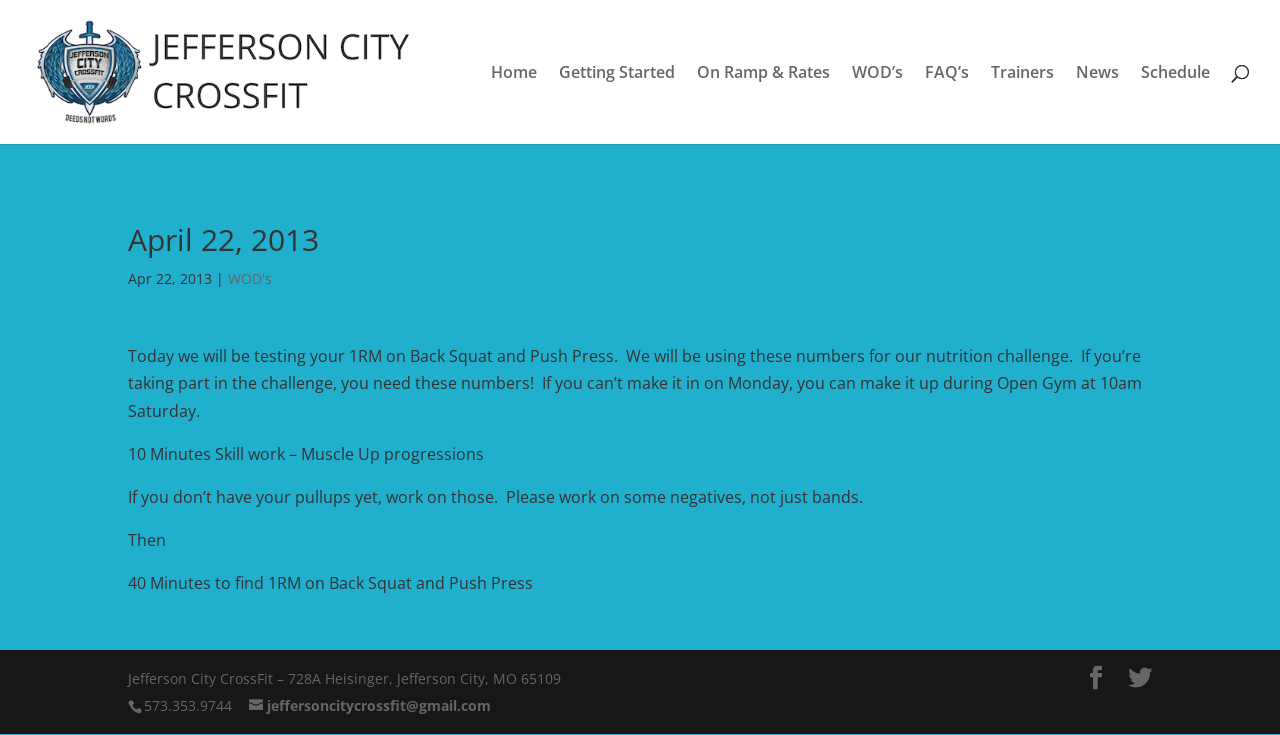How many minutes are allocated to find 1RM on Back Squat and Push Press?
Please provide a comprehensive answer to the question based on the webpage screenshot.

I found the answer by looking at the static text in the article section, which says '40 Minutes to find 1RM on Back Squat and Push Press'. This indicates that 40 minutes are allocated to find 1RM on back squat and push press.